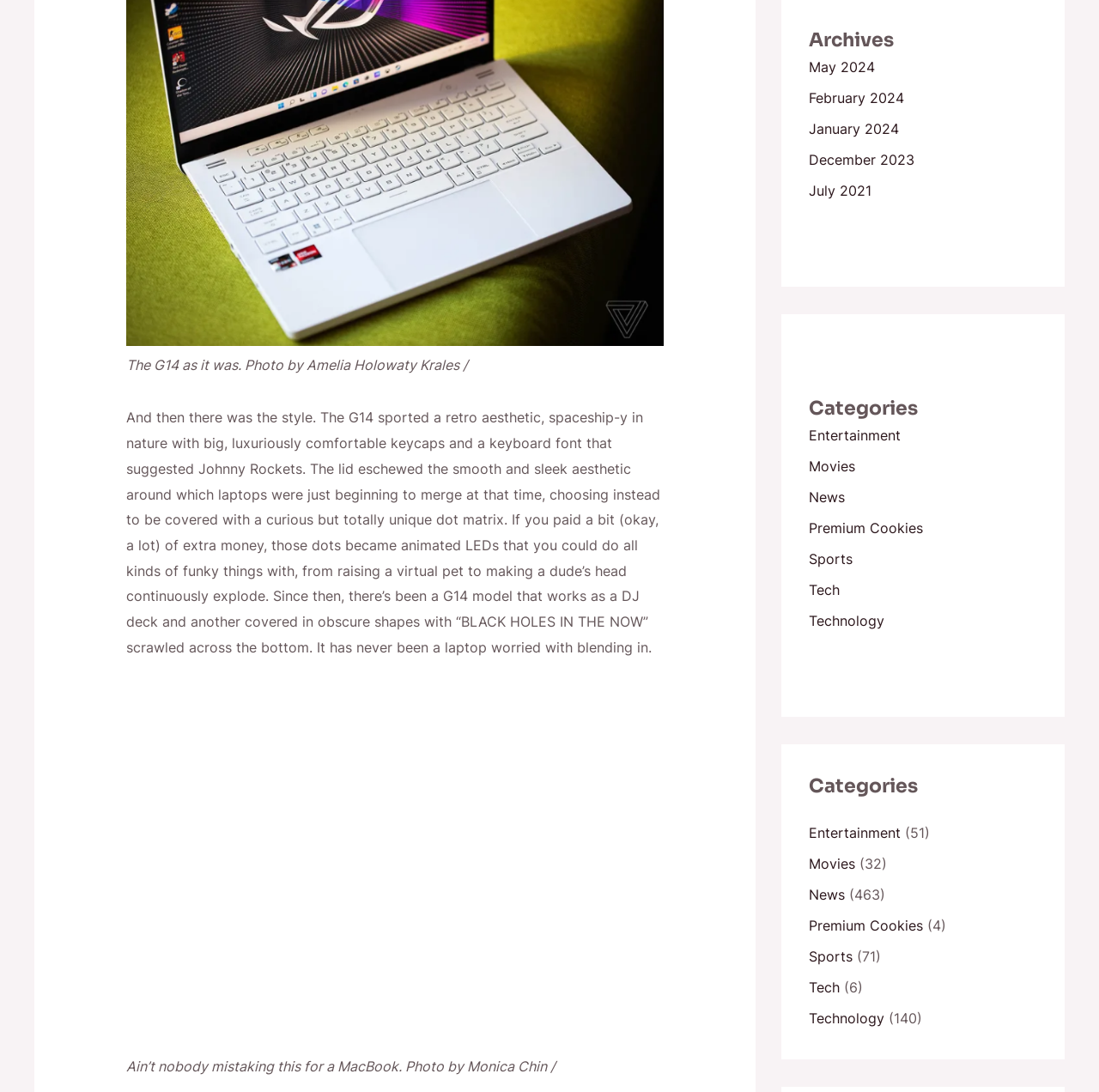What is the most popular category based on the number of articles?
Please respond to the question with a detailed and well-explained answer.

The category 'News' has the highest number of articles (463) based on the numbers in parentheses next to each category name.